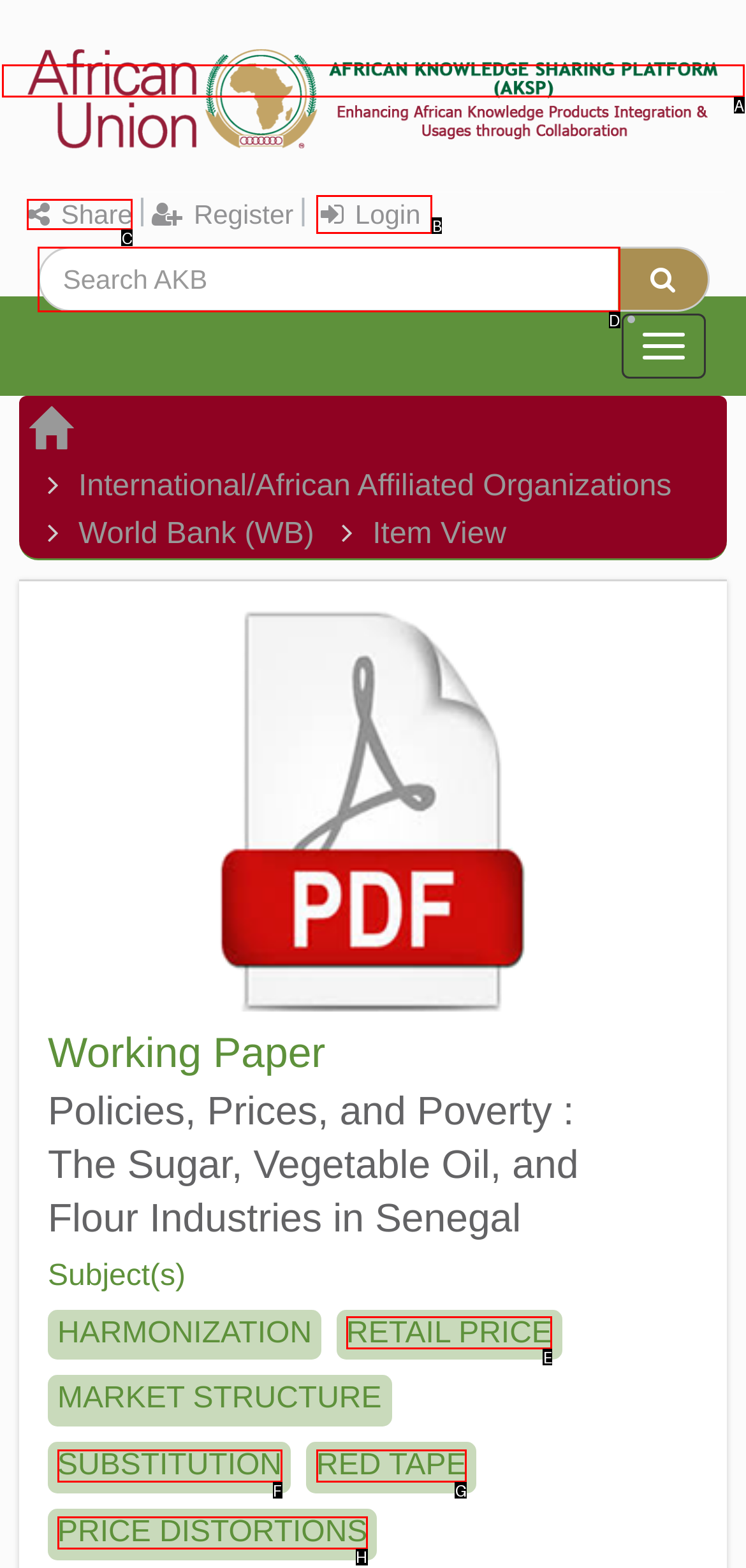Assess the description: name="query" placeholder="Search AKB" and select the option that matches. Provide the letter of the chosen option directly from the given choices.

D